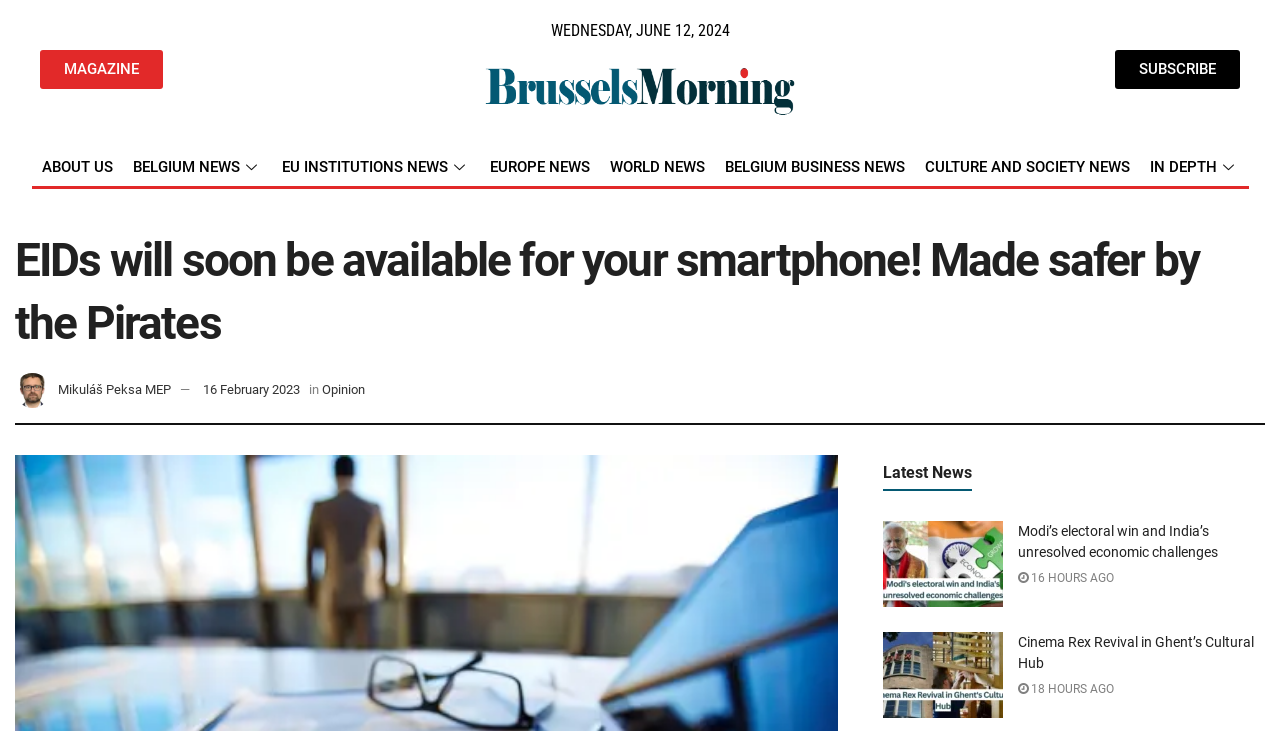What is the name of the MEP in the image?
Give a detailed explanation using the information visible in the image.

I found the name of the MEP in the image by looking at the link element with the content 'Mikuláš Peksa MEP' which is located below the image.